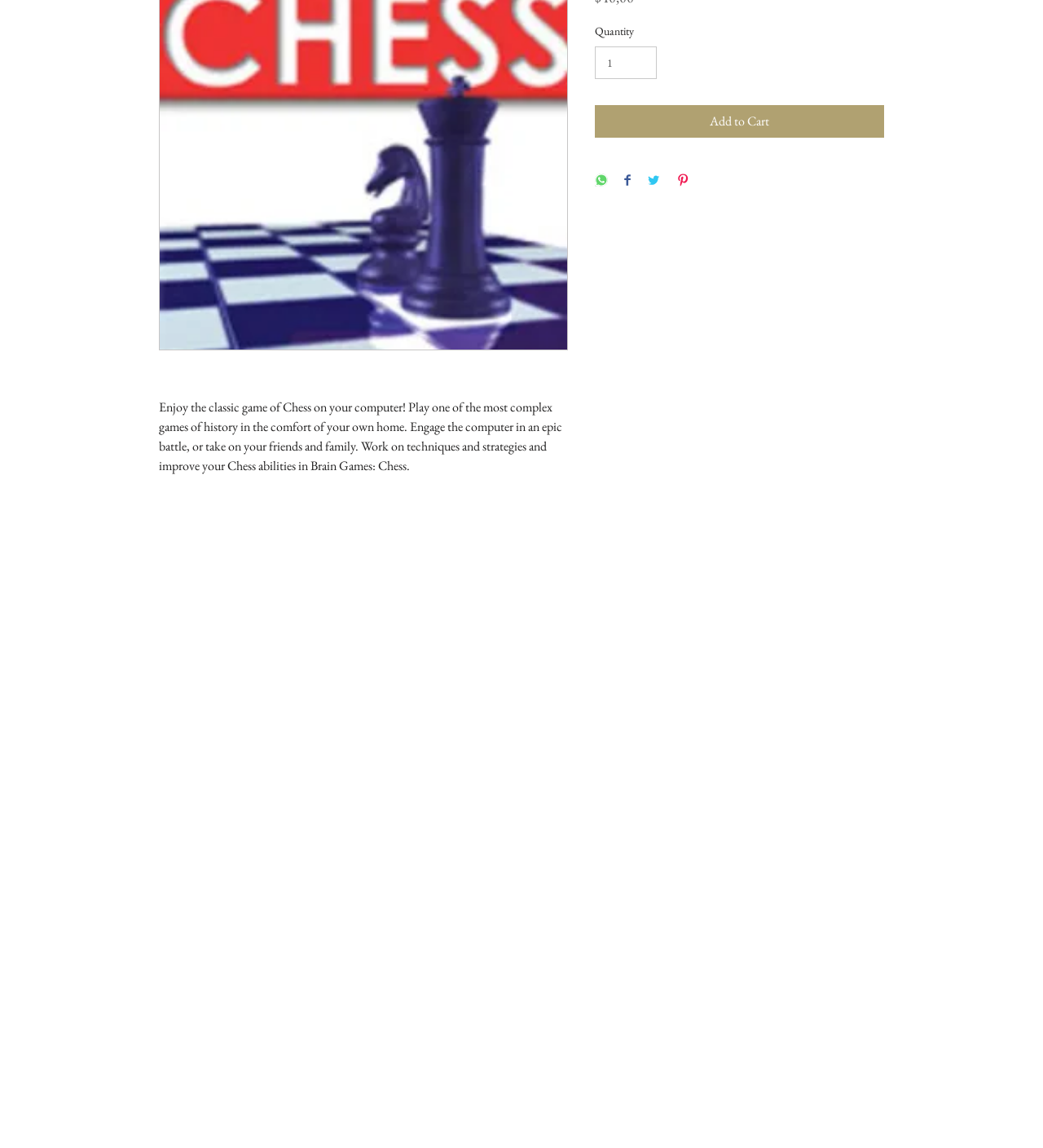What is the minimum quantity of the product that can be added to cart?
Please ensure your answer to the question is detailed and covers all necessary aspects.

The spinbutton element with the label 'Quantity' has a valuemin attribute set to 1, indicating that the minimum quantity that can be added to cart is 1.